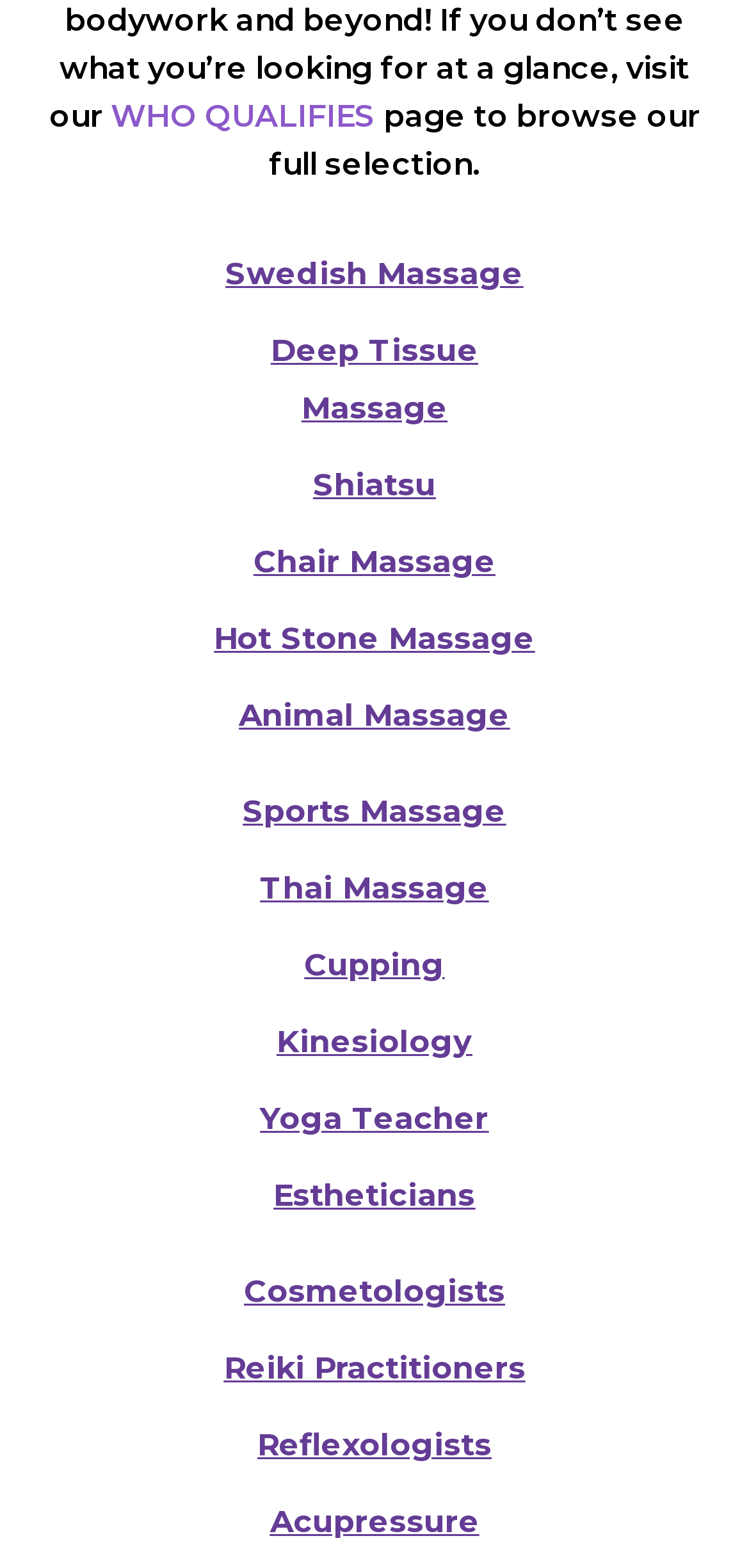How many types of massage are listed?
Answer the question based on the image using a single word or a brief phrase.

15